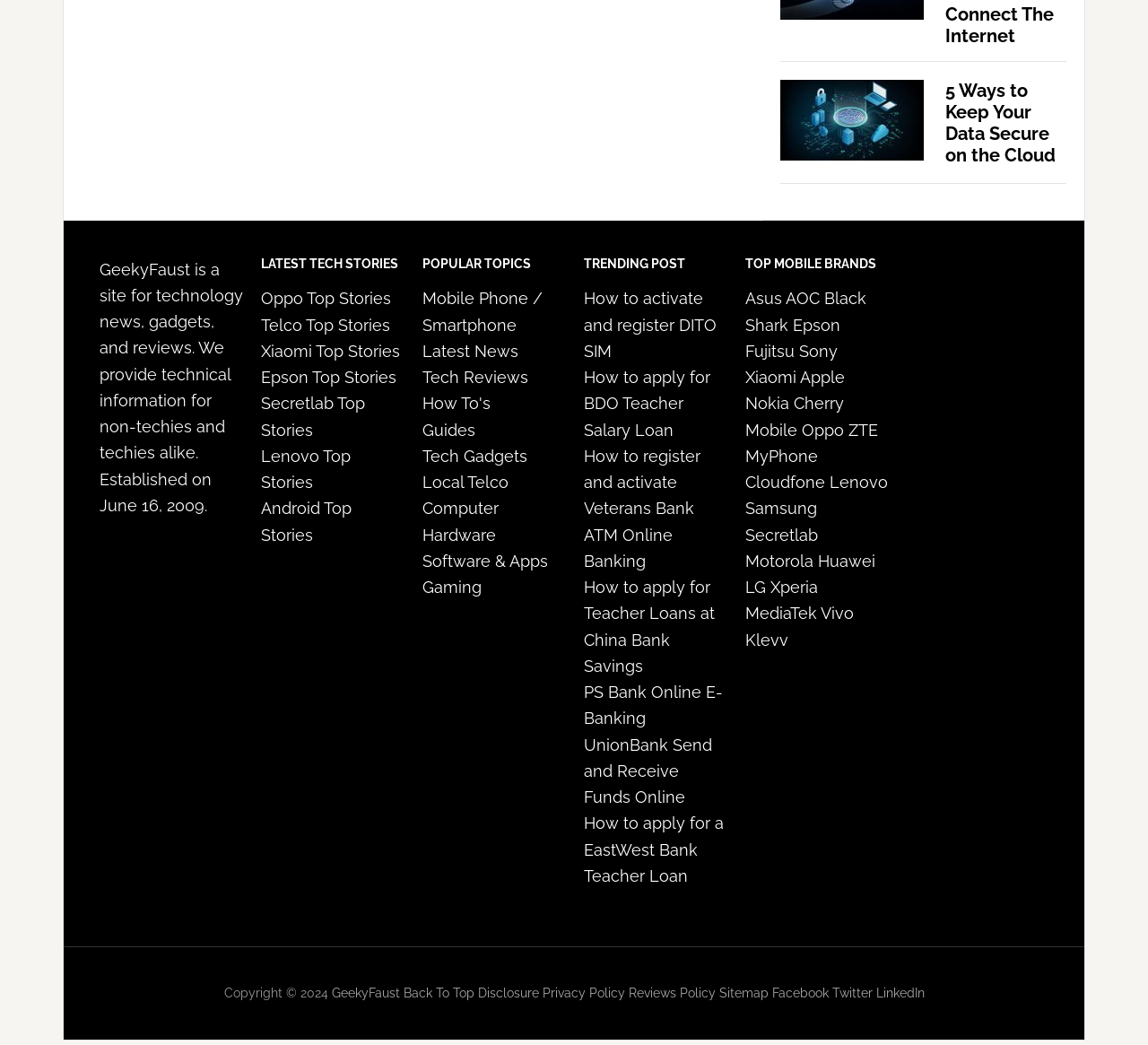Pinpoint the bounding box coordinates of the area that must be clicked to complete this instruction: "visit mixtogel website".

None